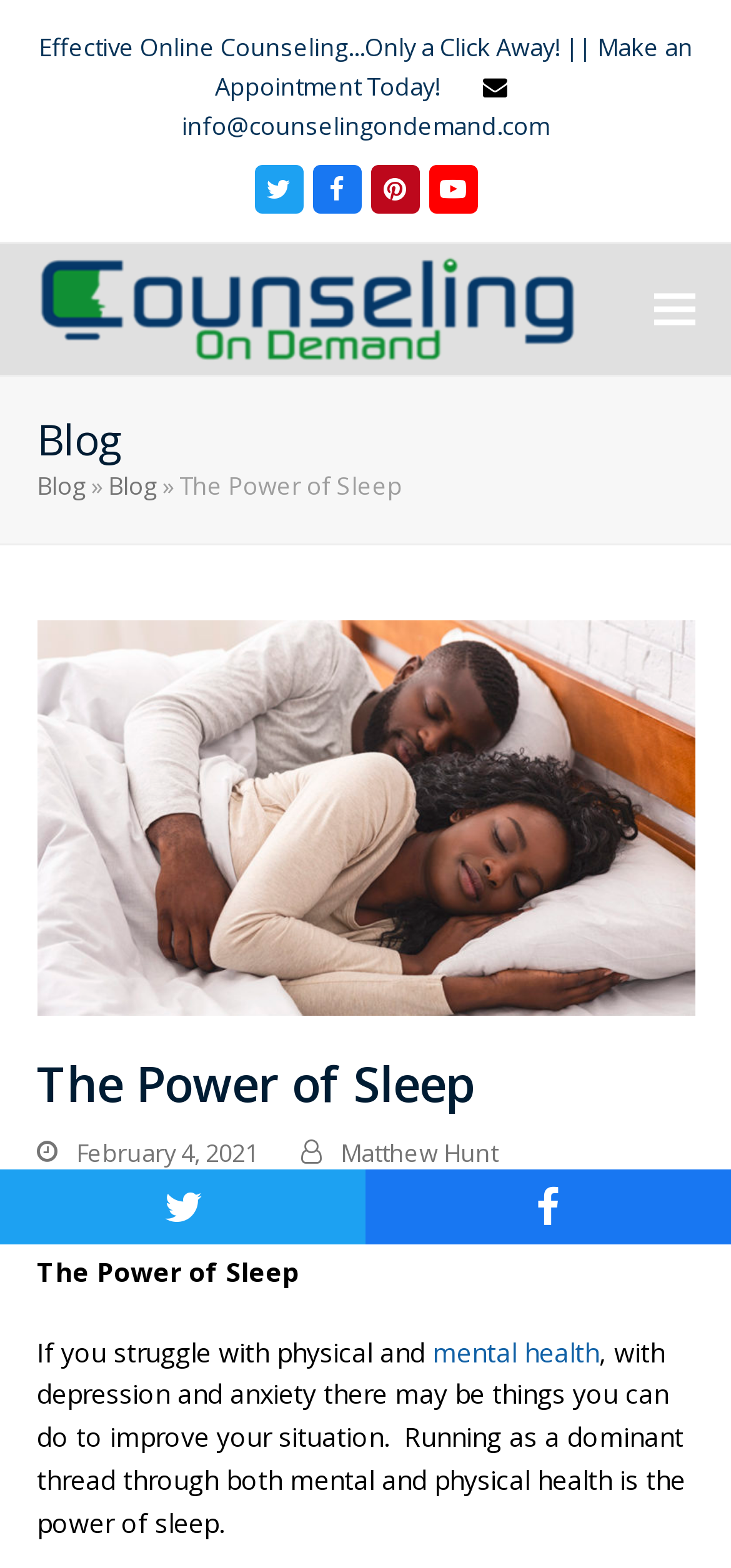Identify the bounding box coordinates of the region that needs to be clicked to carry out this instruction: "Click on the Youtube link". Provide these coordinates as four float numbers ranging from 0 to 1, i.e., [left, top, right, bottom].

[0.586, 0.105, 0.653, 0.136]